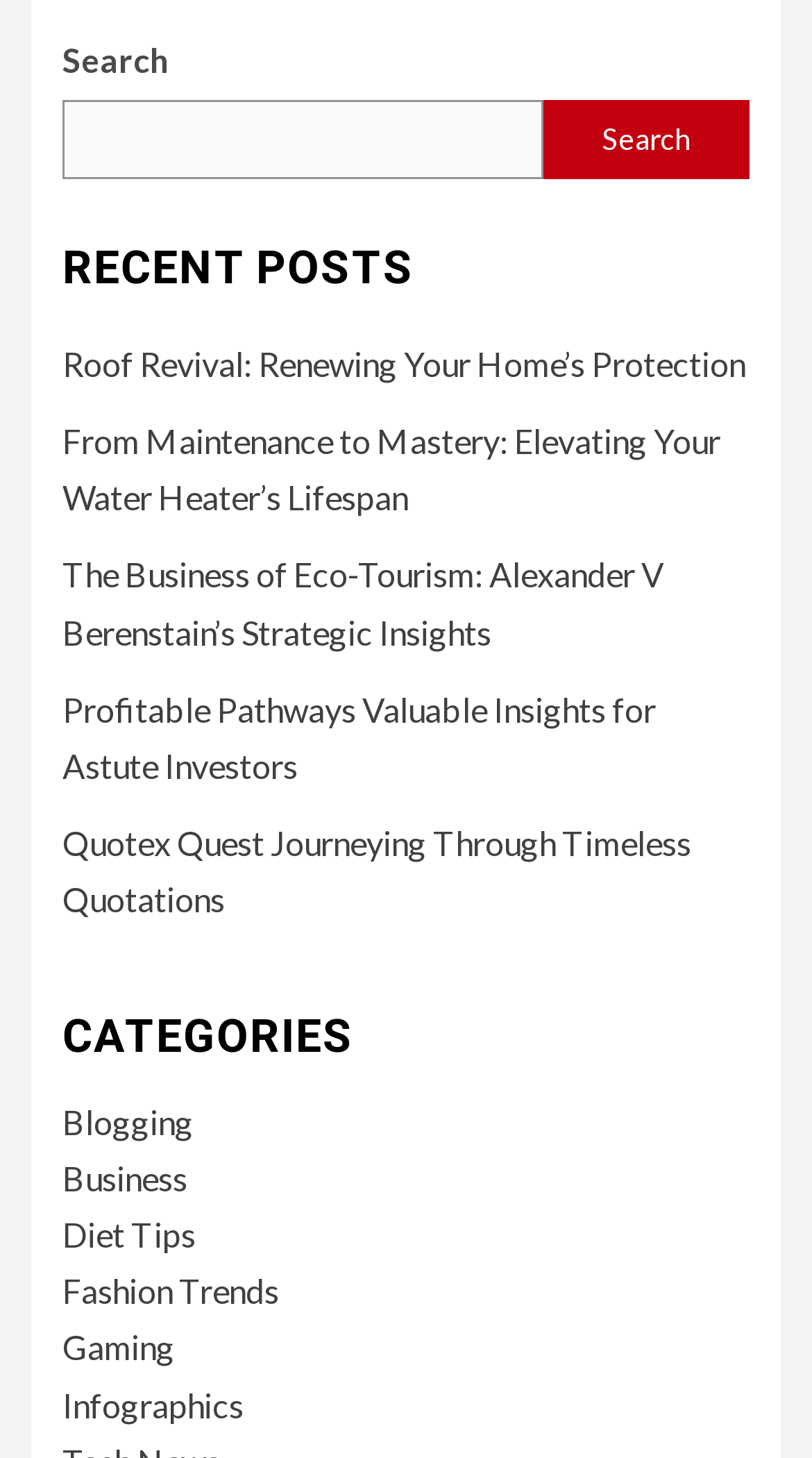Please identify the coordinates of the bounding box for the clickable region that will accomplish this instruction: "click on Quotex Quest".

[0.077, 0.564, 0.851, 0.63]